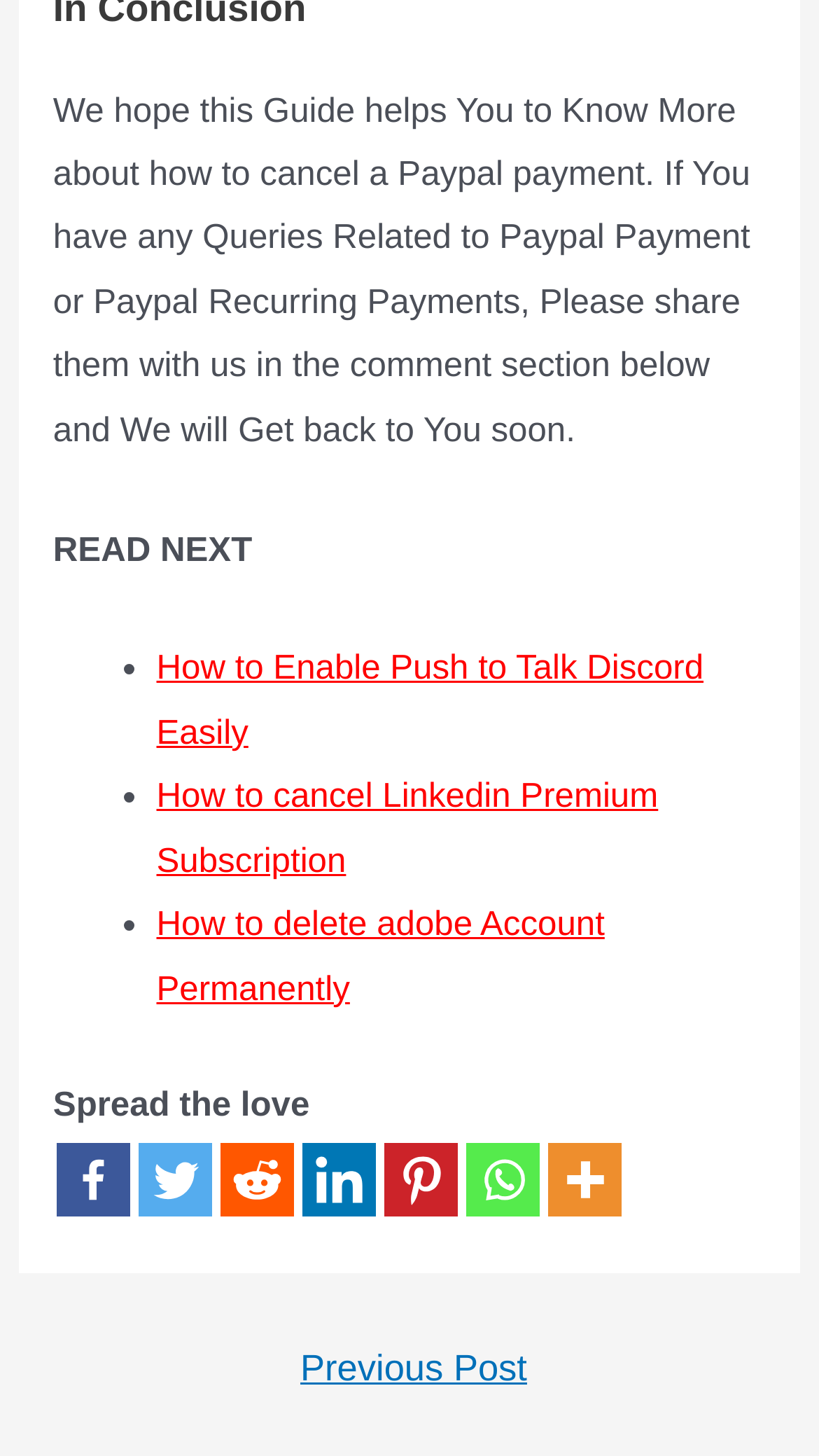Using the information in the image, could you please answer the following question in detail:
What is the purpose of the comment section?

The introductory text at the top of the webpage mentions that if the reader has any queries related to Paypal payment or Paypal recurring payments, they can share them in the comment section below and the author will get back to them soon.